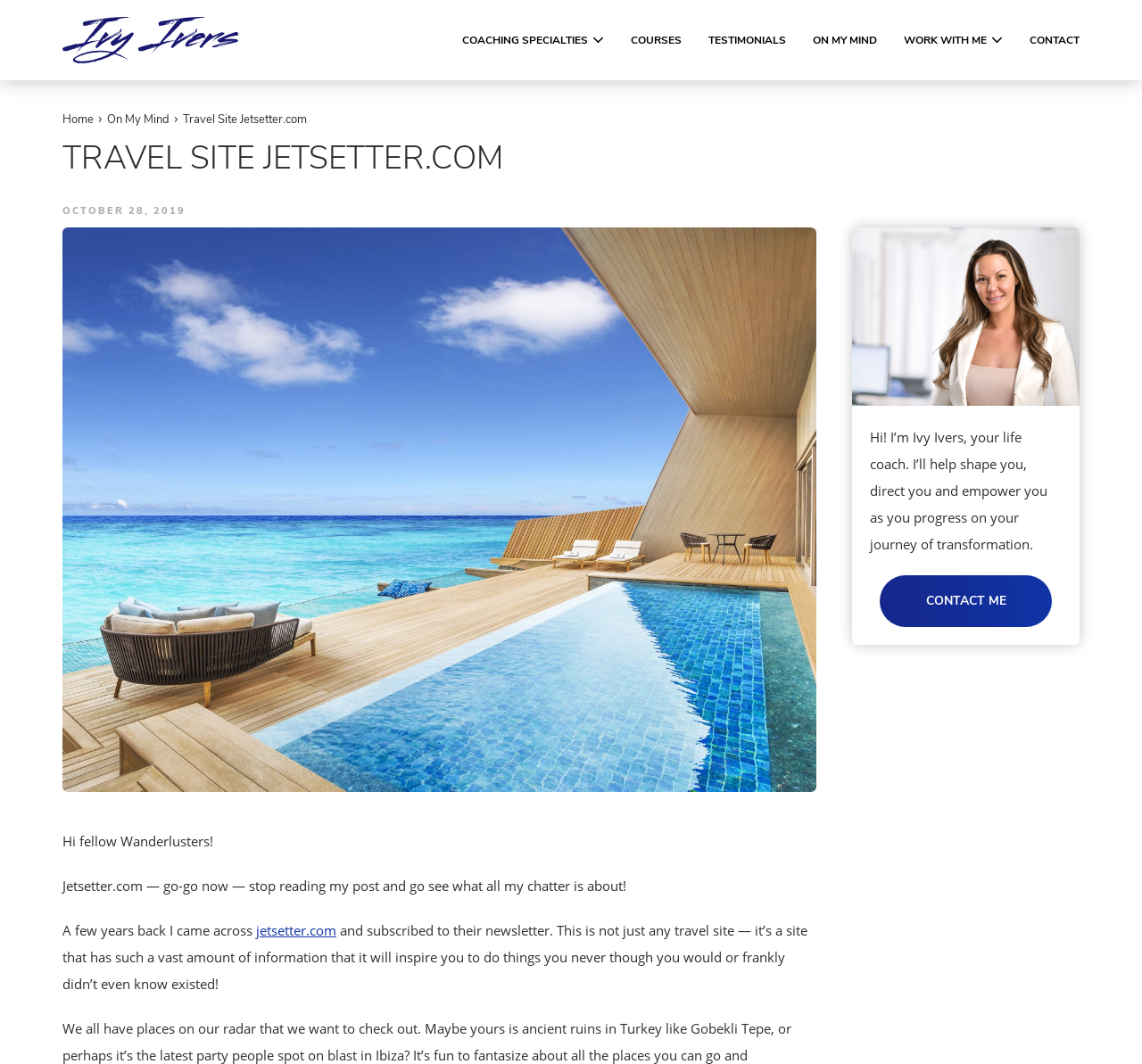Please determine the bounding box coordinates of the element's region to click in order to carry out the following instruction: "Contact Ivy Ivers". The coordinates should be four float numbers between 0 and 1, i.e., [left, top, right, bottom].

[0.77, 0.541, 0.921, 0.589]